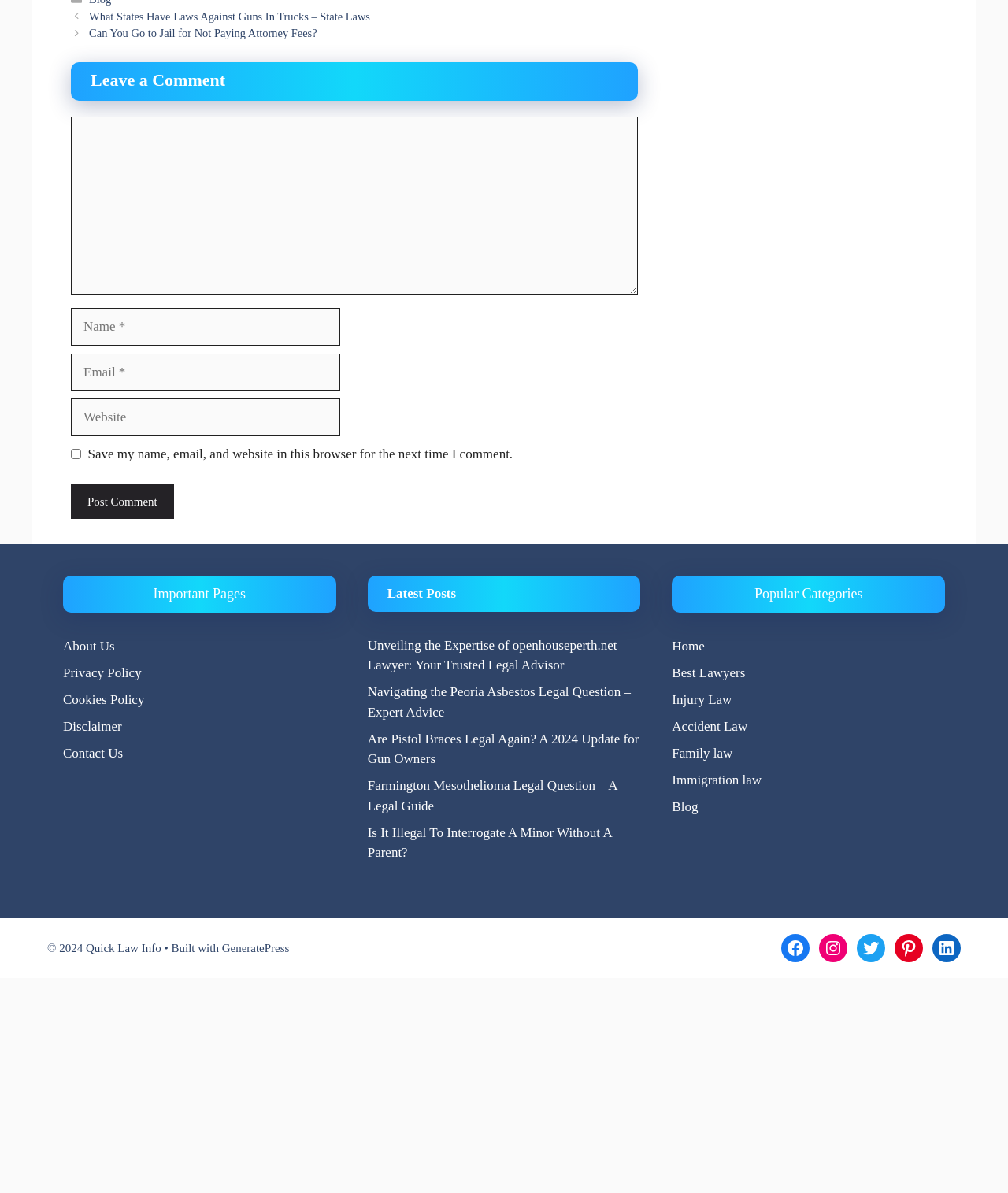Using the given element description, provide the bounding box coordinates (top-left x, top-left y, bottom-right x, bottom-right y) for the corresponding UI element in the screenshot: Disclaimer

[0.062, 0.603, 0.121, 0.615]